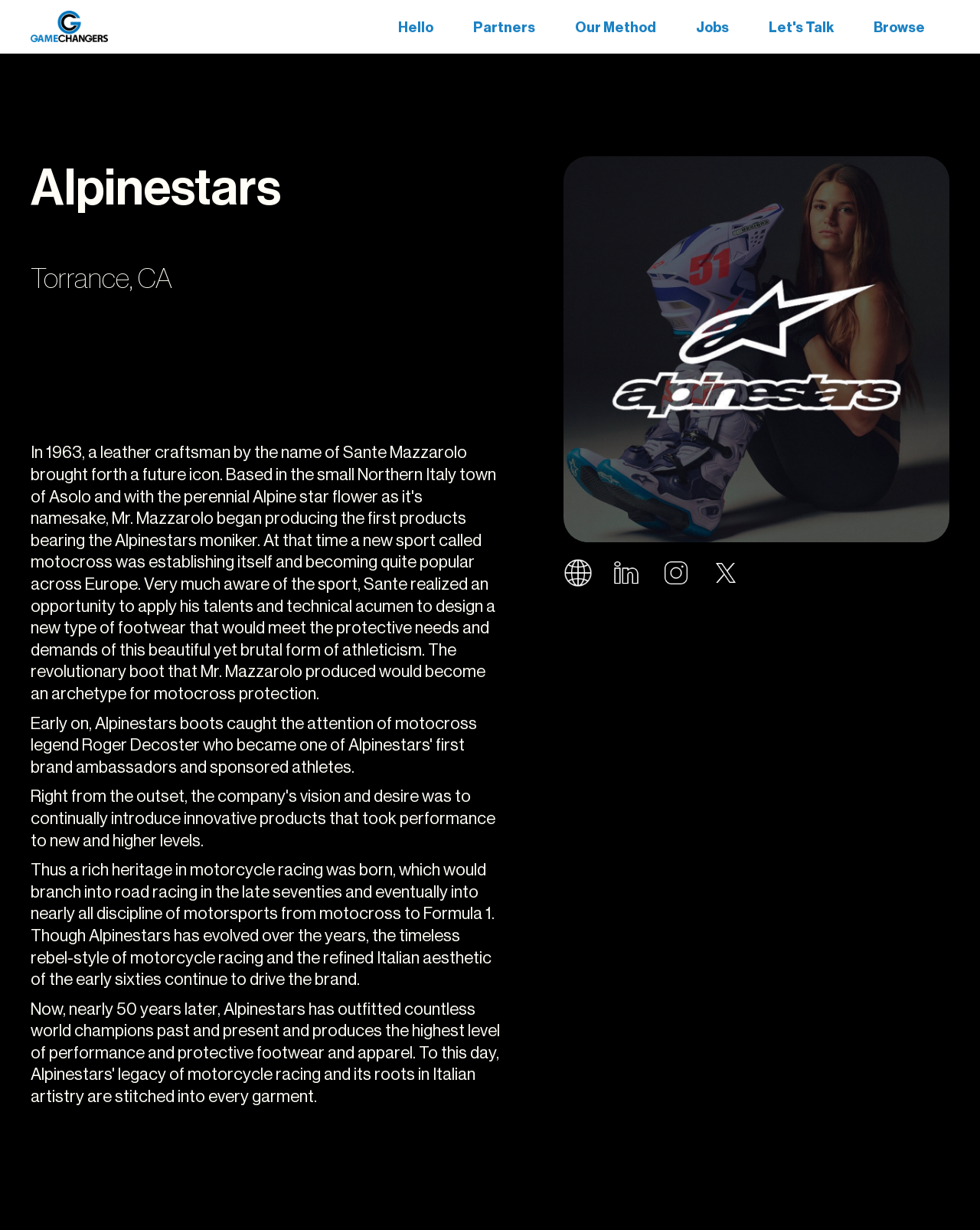Find the bounding box coordinates for the UI element that matches this description: "parent_node: Hello aria-label="home"".

[0.031, 0.012, 0.11, 0.031]